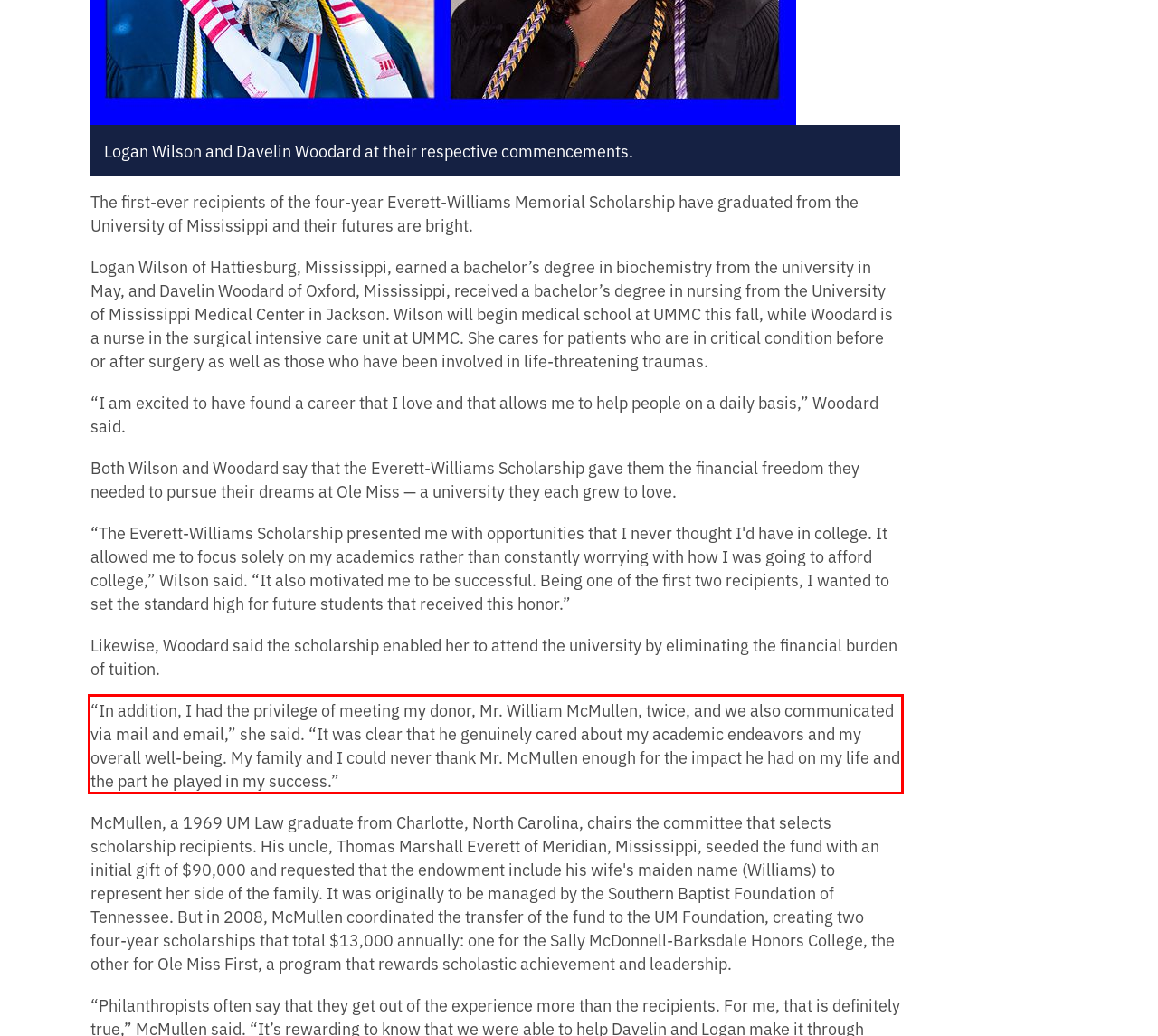You have a screenshot with a red rectangle around a UI element. Recognize and extract the text within this red bounding box using OCR.

“In addition, I had the privilege of meeting my donor, Mr. William McMullen, twice, and we also communicated via mail and email,” she said. “It was clear that he genuinely cared about my academic endeavors and my overall well-being. My family and I could never thank Mr. McMullen enough for the impact he had on my life and the part he played in my success.”